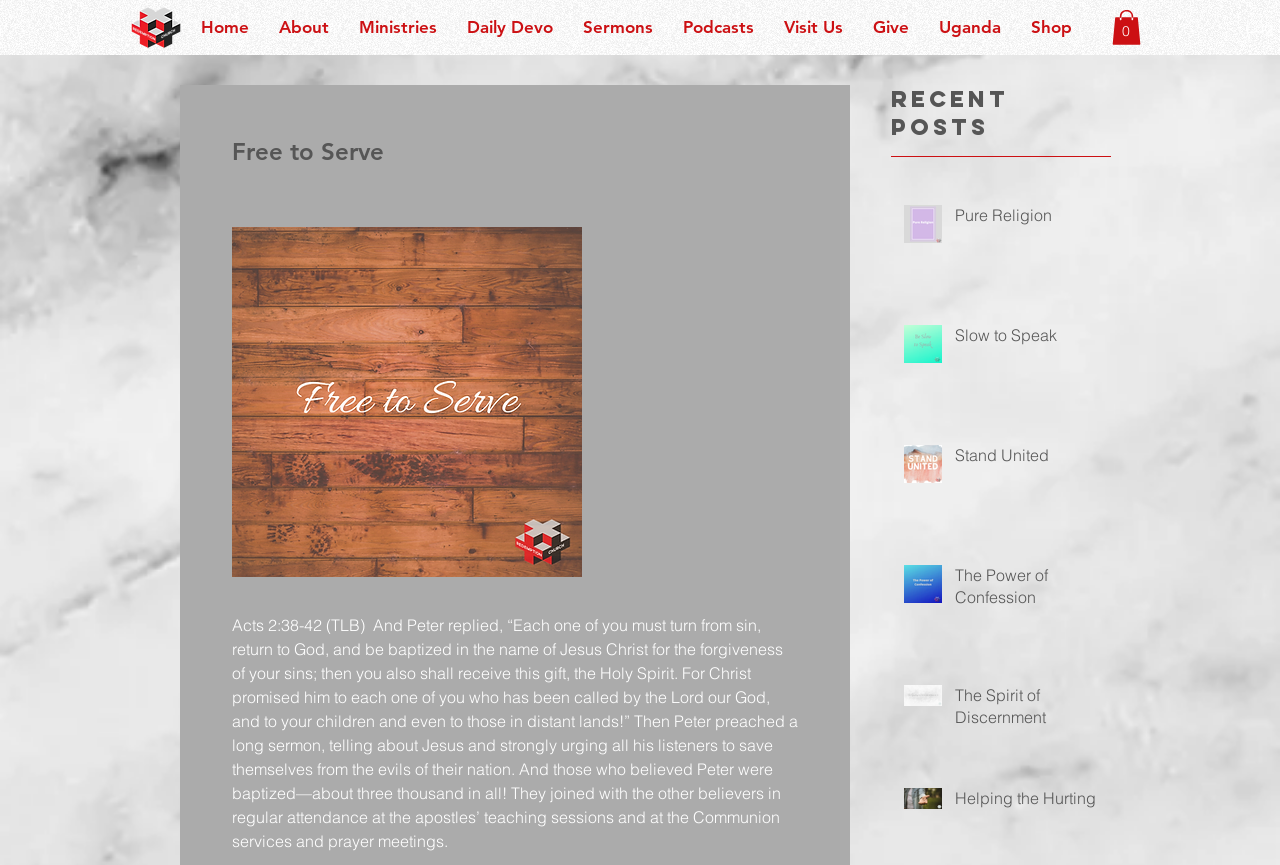How many items are in the cart?
Please provide a comprehensive and detailed answer to the question.

The button at the top right corner of the webpage is labeled as 'Cart with 0 items', indicating that there are no items in the cart.